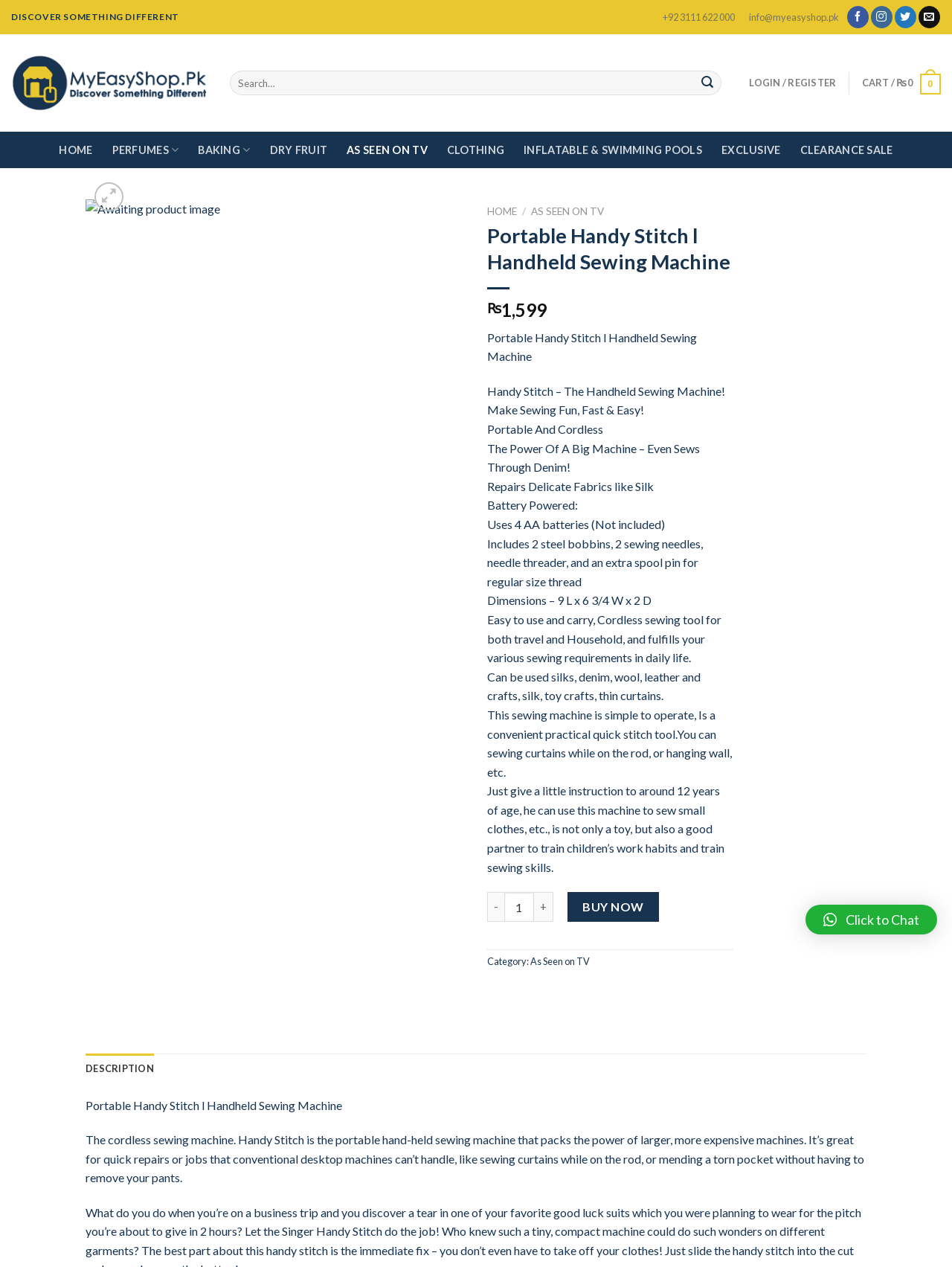What is the headline of the webpage?

Portable Handy Stitch l Handheld Sewing Machine